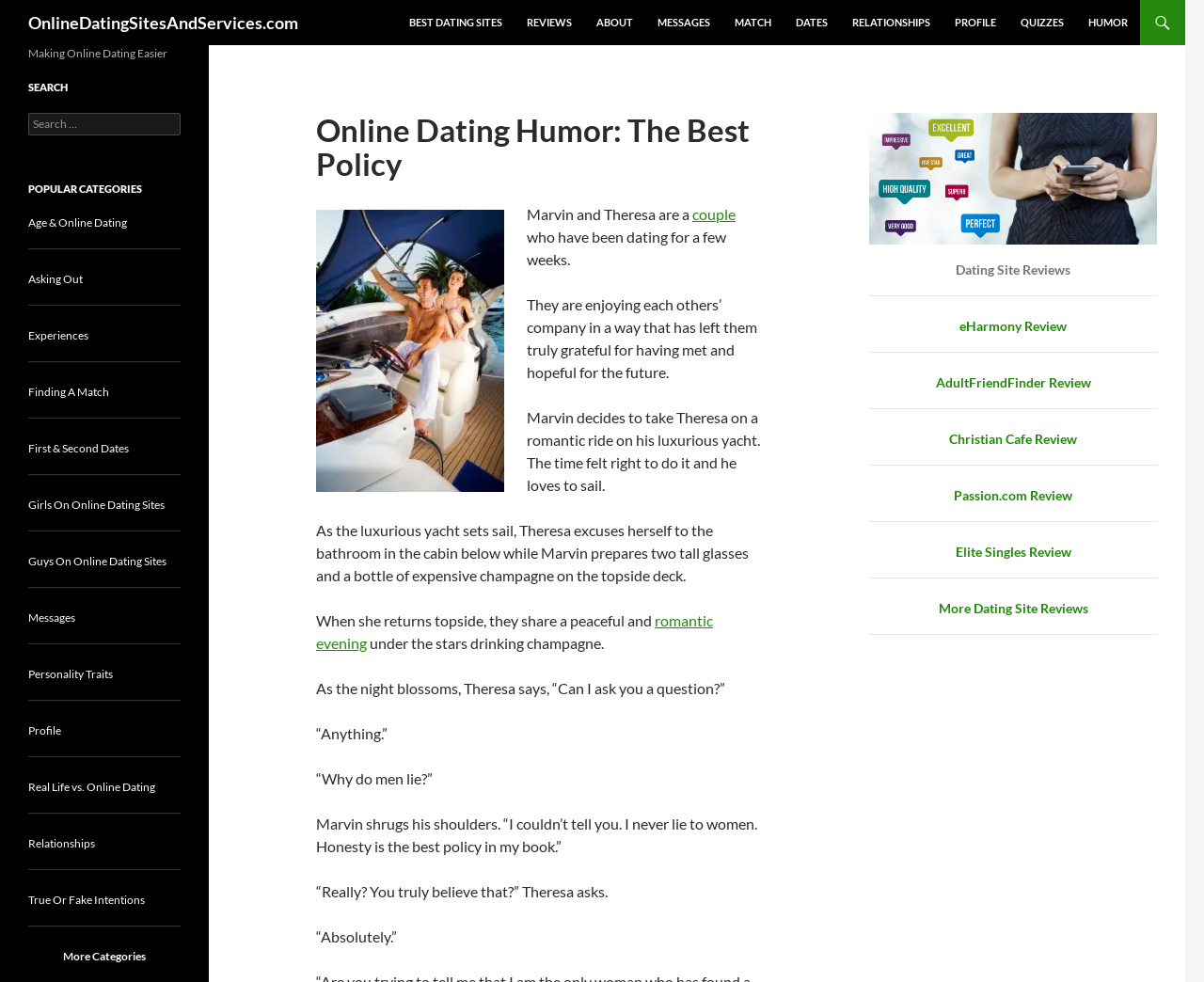Bounding box coordinates should be in the format (top-left x, top-left y, bottom-right x, bottom-right y) and all values should be floating point numbers between 0 and 1. Determine the bounding box coordinate for the UI element described as: Guys On Online Dating Sites

[0.023, 0.564, 0.138, 0.579]